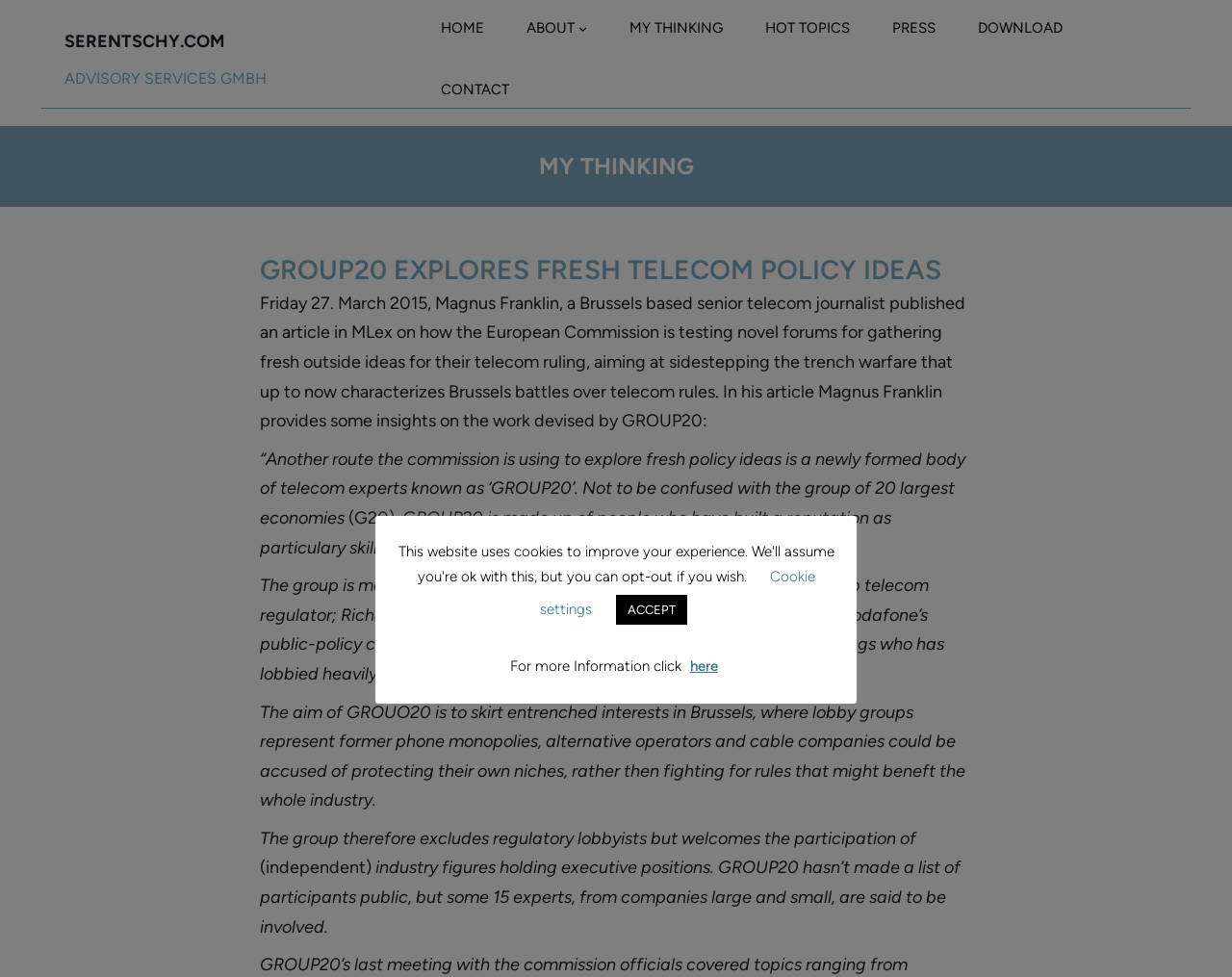Who are the three men managing GROUP20?
Please ensure your answer to the question is detailed and covers all necessary aspects.

I found the answer by reading the paragraph that describes the management of GROUP20, which mentions Georg Serentschy, Richard Feasey, and Stephen Howard as the three men managing the group.